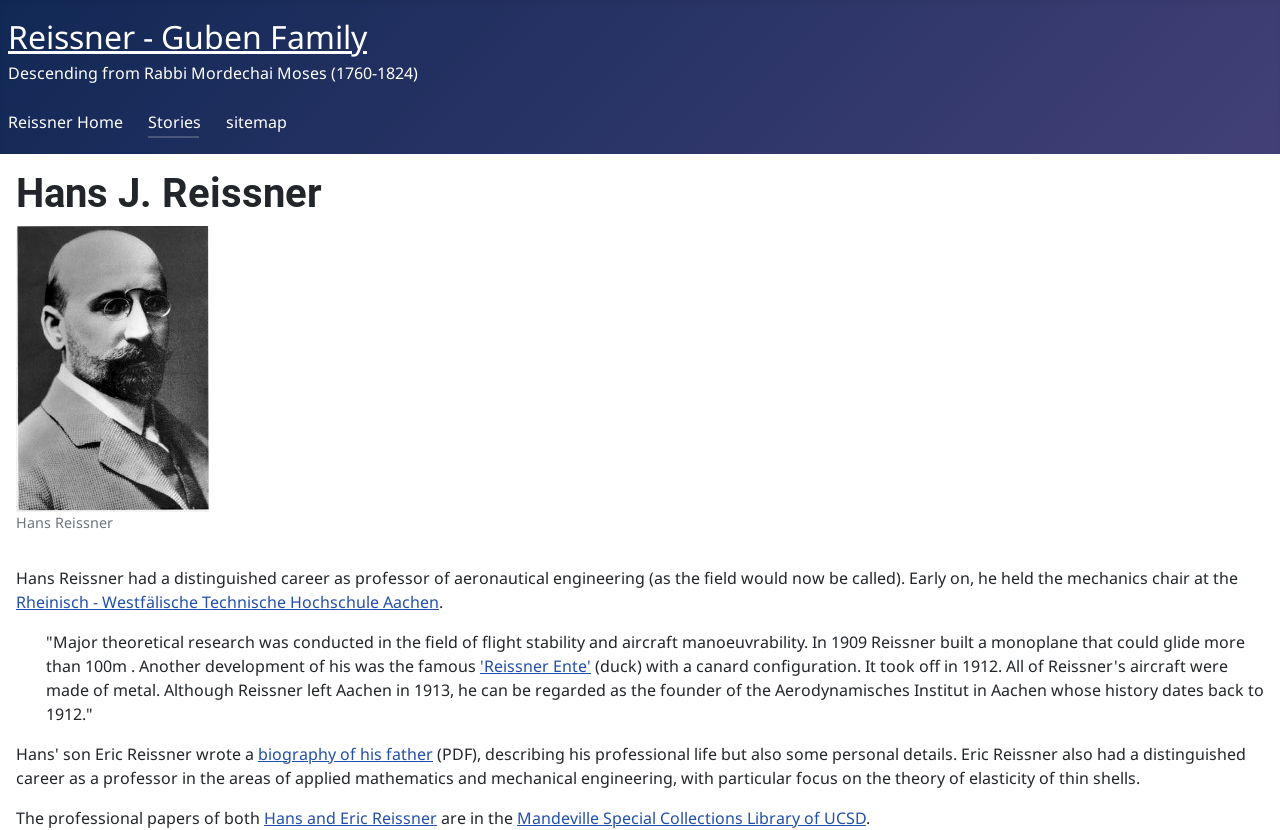From the screenshot, find the bounding box of the UI element matching this description: "'Reissner Ente'". Supply the bounding box coordinates in the form [left, top, right, bottom], each a float between 0 and 1.

[0.375, 0.789, 0.462, 0.815]